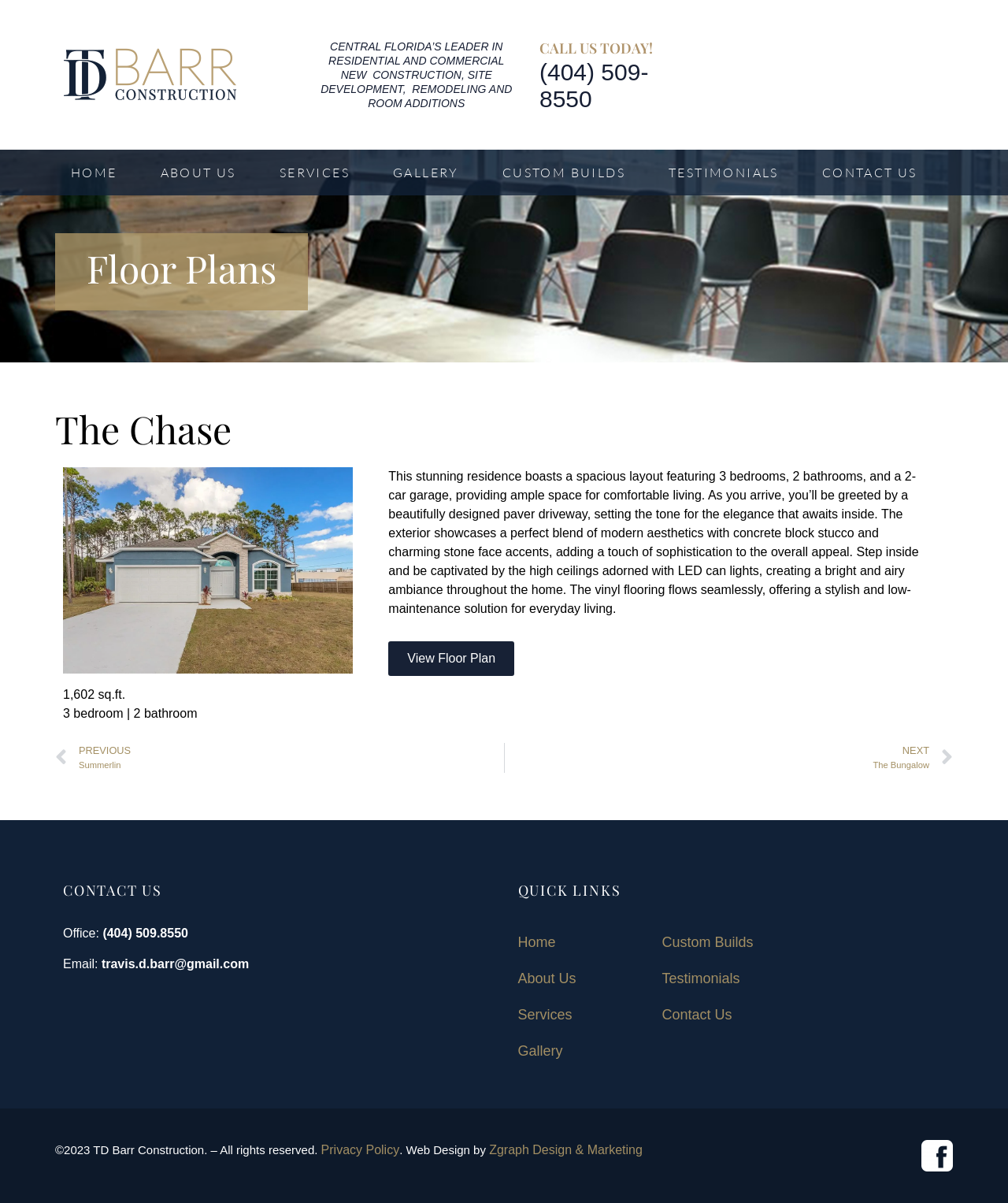Find the bounding box of the UI element described as follows: "View Floor Plan".

[0.385, 0.533, 0.51, 0.562]